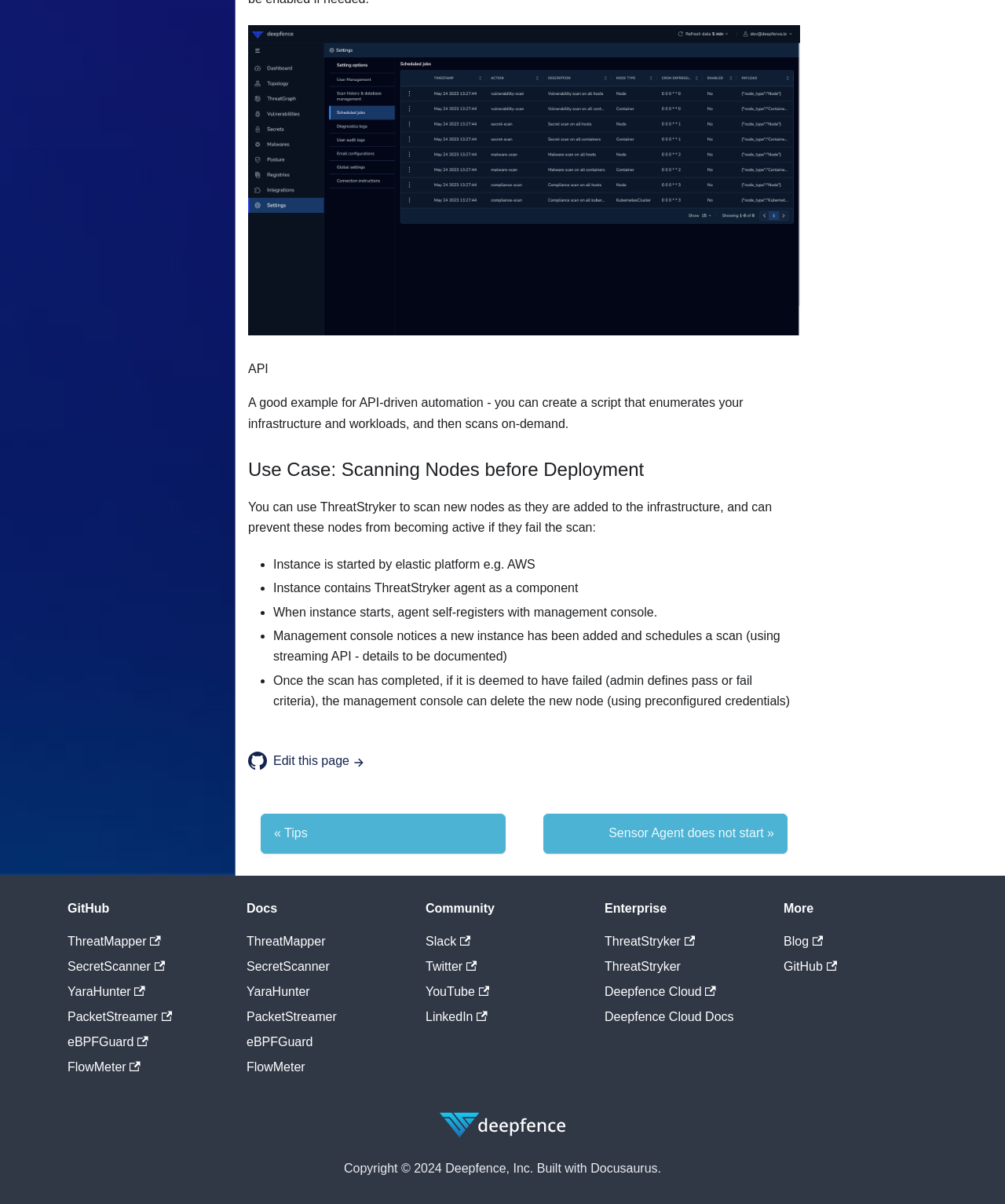Please identify the bounding box coordinates of the element on the webpage that should be clicked to follow this instruction: "Join the 'Slack' community". The bounding box coordinates should be given as four float numbers between 0 and 1, formatted as [left, top, right, bottom].

[0.423, 0.777, 0.468, 0.788]